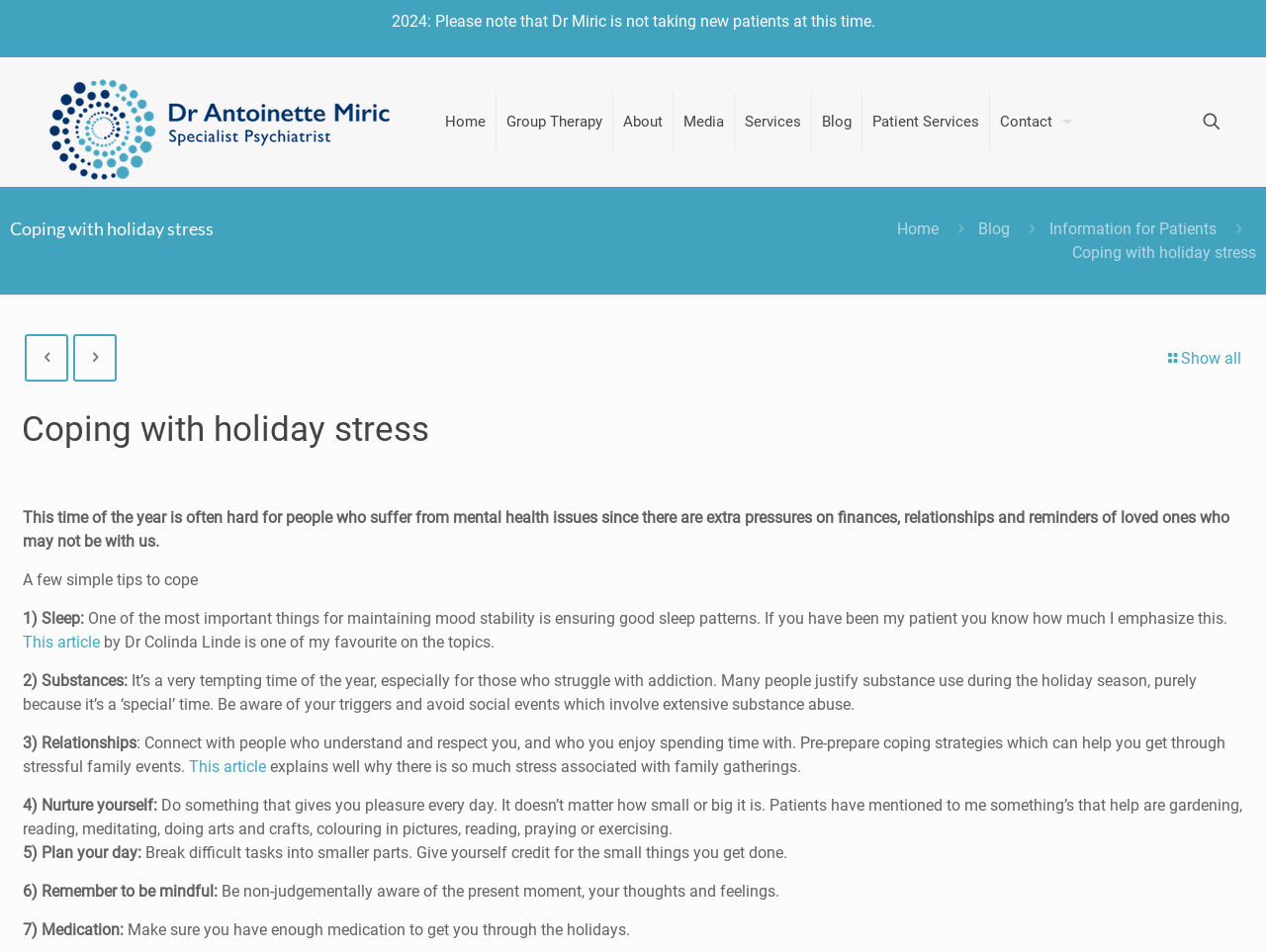Extract the bounding box of the UI element described as: "Blog".

[0.773, 0.231, 0.798, 0.25]